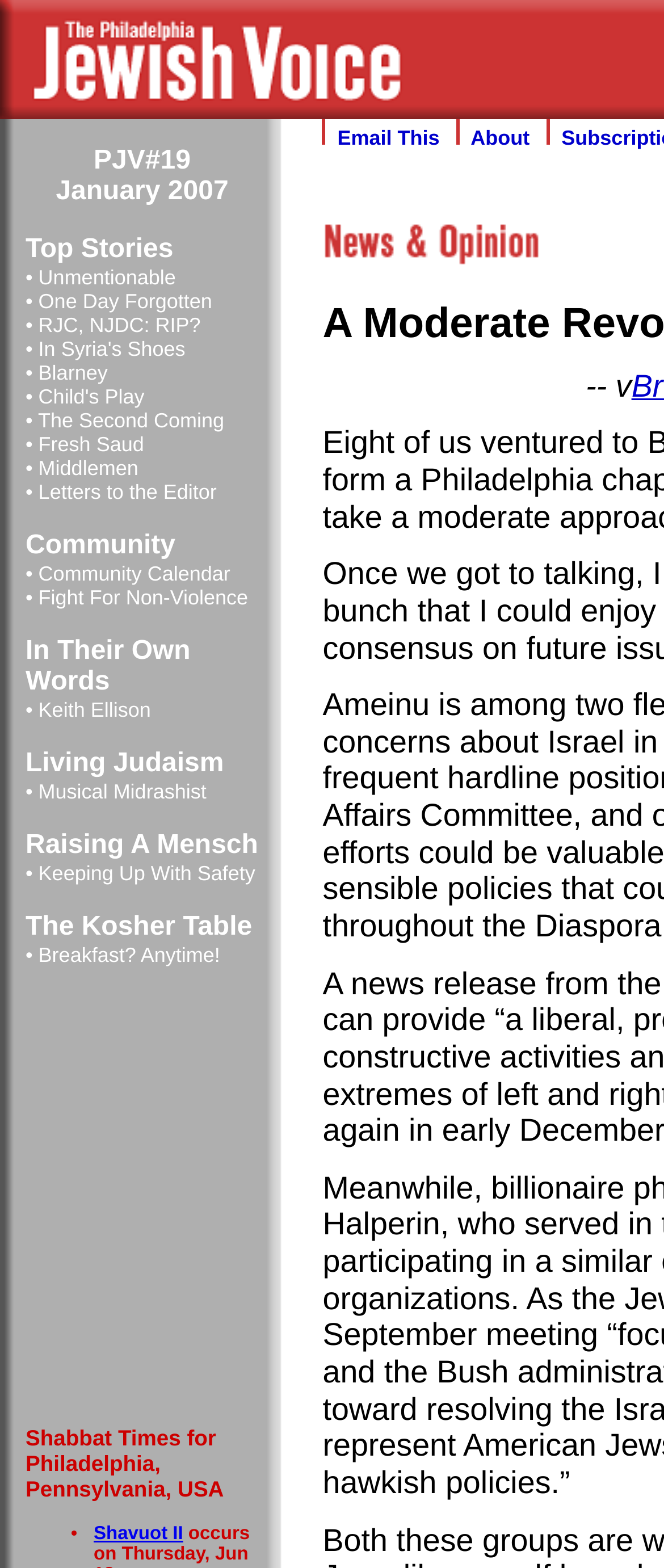Please provide the bounding box coordinates for the element that needs to be clicked to perform the instruction: "View 'Shabbat Times for Philadelphia, Pennsylvania, USA'". The coordinates must consist of four float numbers between 0 and 1, formatted as [left, top, right, bottom].

[0.038, 0.909, 0.39, 0.958]